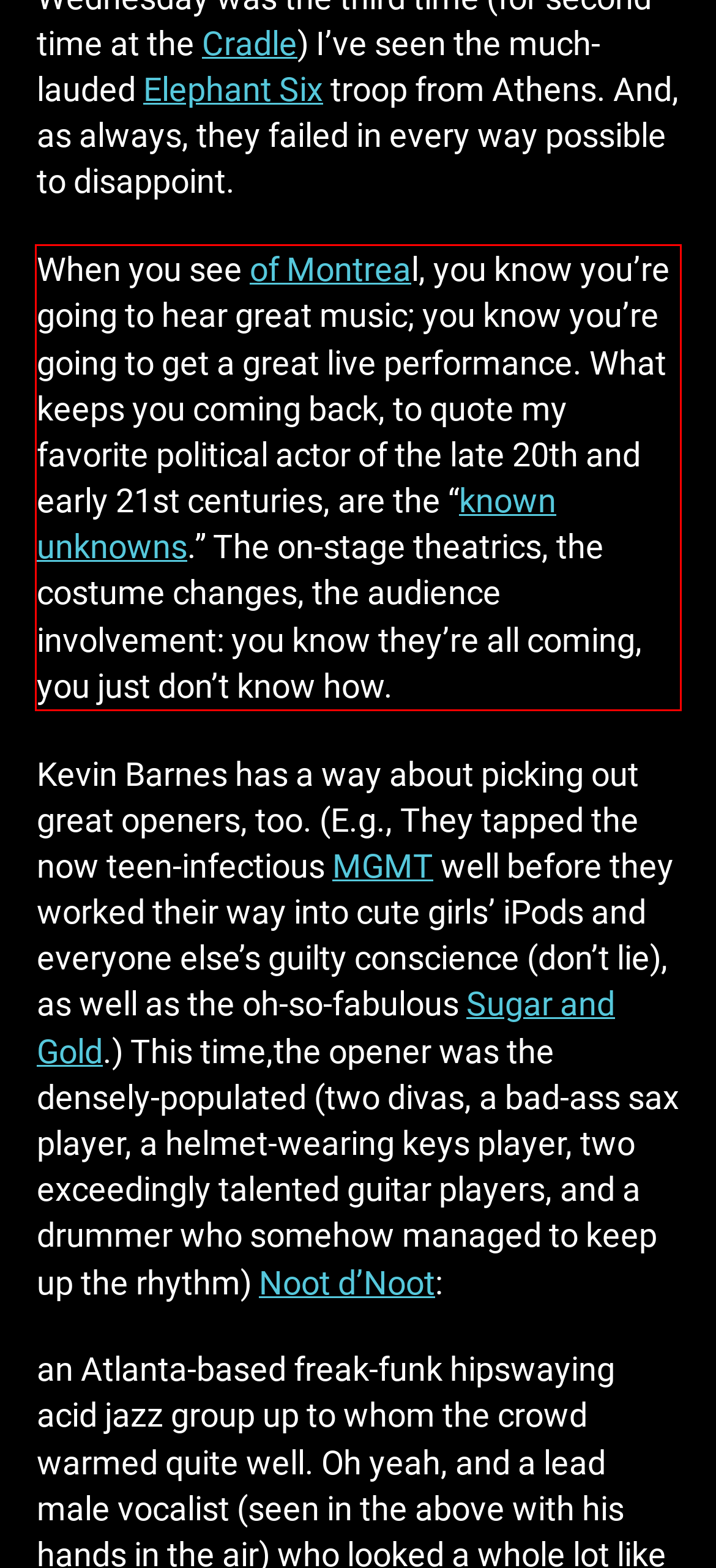Examine the webpage screenshot and use OCR to obtain the text inside the red bounding box.

When you see of Montreal, you know you’re going to hear great music; you know you’re going to get a great live performance. What keeps you coming back, to quote my favorite political actor of the late 20th and early 21st centuries, are the “known unknowns.” The on-stage theatrics, the costume changes, the audience involvement: you know they’re all coming, you just don’t know how.